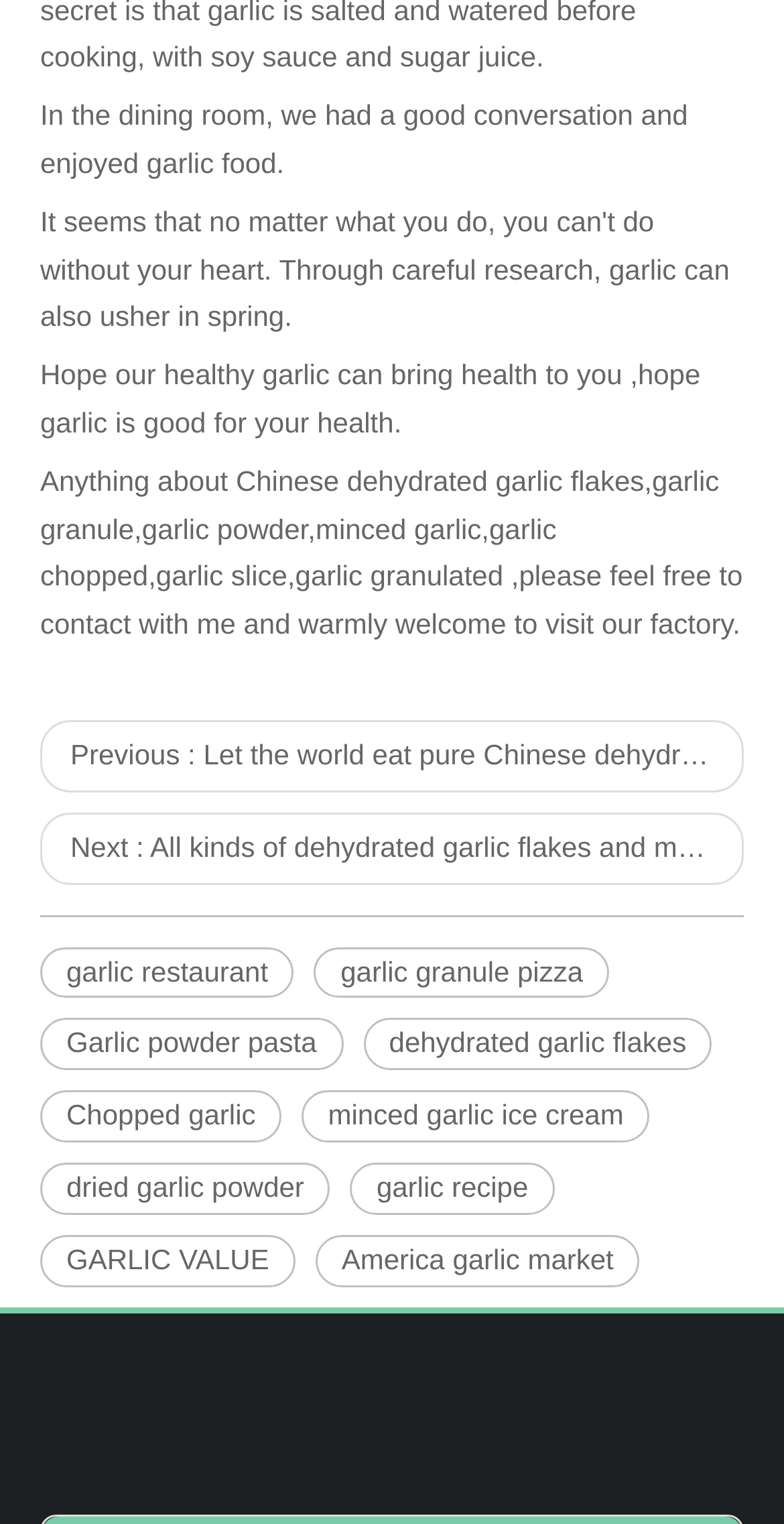Locate the bounding box coordinates of the clickable region to complete the following instruction: "Visit 'garlic restaurant'."

[0.051, 0.621, 0.375, 0.655]